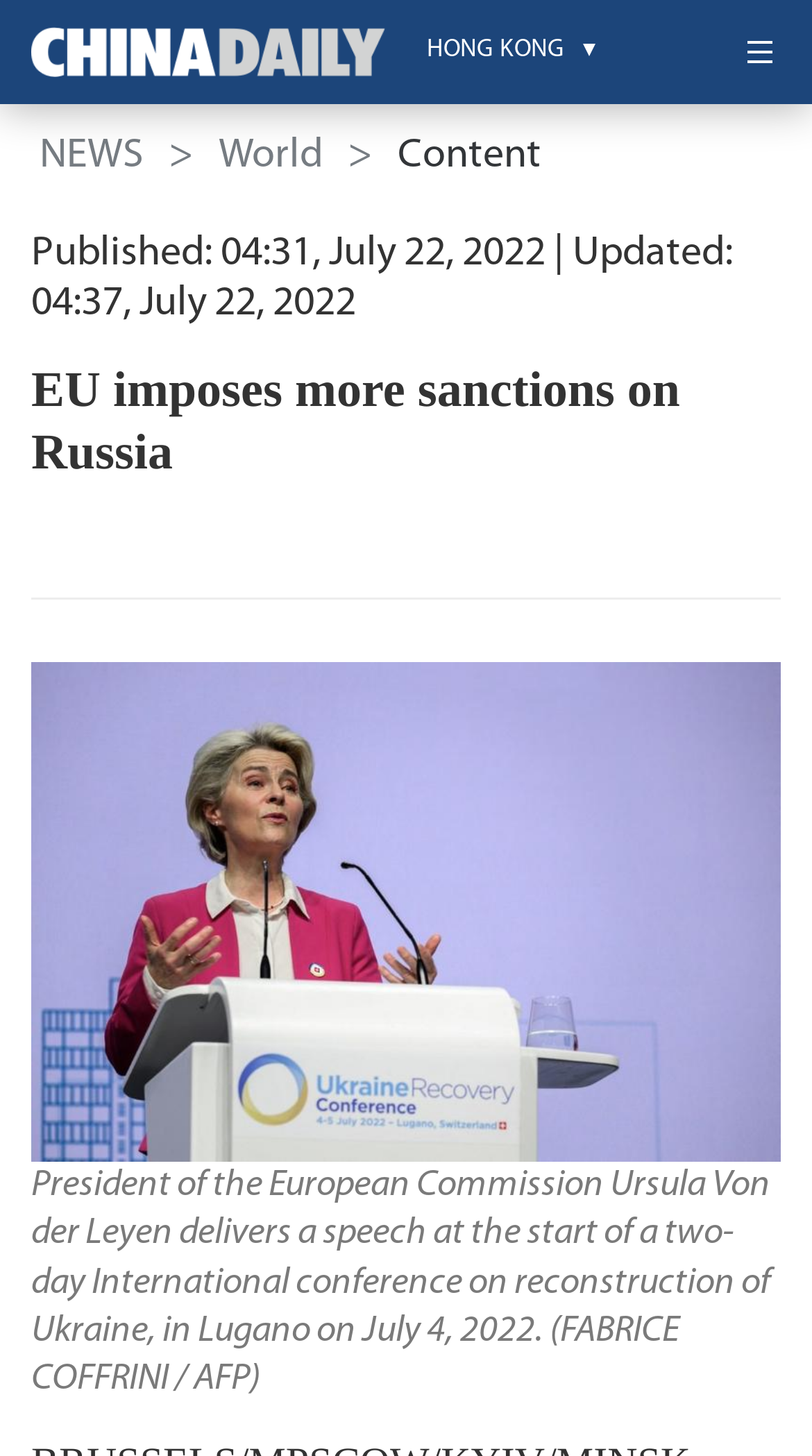Based on the description "alt="SRT"", find the bounding box of the specified UI element.

None